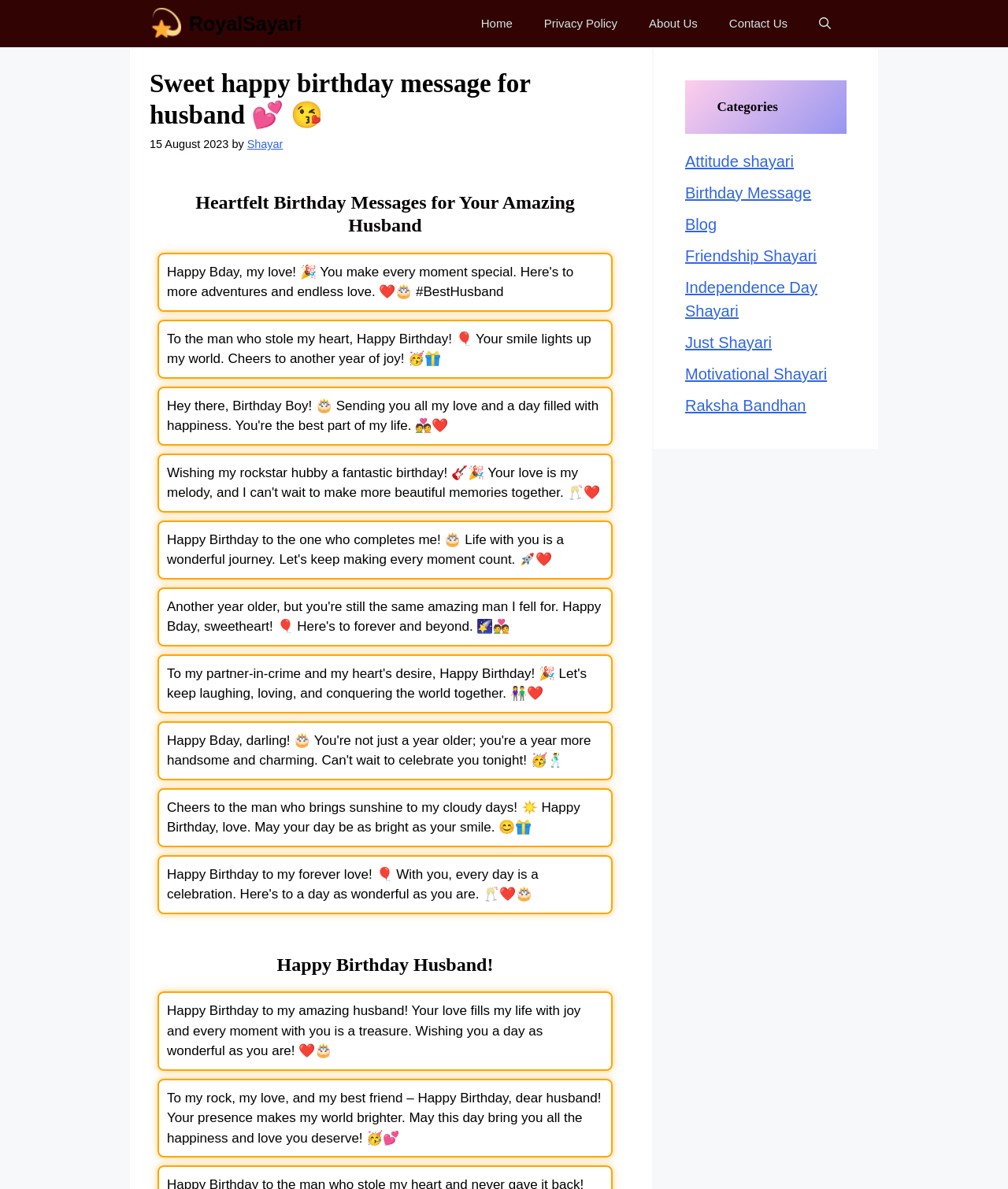Analyze and describe the webpage in a detailed narrative.

This webpage is about sweet and heartfelt birthday messages for husbands. At the top, there is a navigation bar with several links, including "RoyalSayari", "Home", "Privacy Policy", "About Us", and "Contact Us". Next to the navigation bar, there is a search button.

Below the navigation bar, there is a header section with a title "Sweet happy birthday message for husband" and a timestamp "15 August 2023" with the author's name "Shayar". 

The main content of the webpage is divided into three sections. The first section has a heading "Heartfelt Birthday Messages for Your Amazing Husband" and features two birthday messages, each with a romantic and heartfelt tone. 

The second section has a heading "Happy Birthday Husband!" and features two more birthday messages, each expressing love and appreciation for the husband.

The third section, located on the right side of the page, has a heading "Categories" and lists several links to different categories of shayari, including "Attitude shayari", "Birthday Message", "Blog", and others.

There is no prominent image on the page, but there is a small logo image "RoyalSayari" on the top left corner. Overall, the webpage has a simple and clean layout, with a focus on providing sweet and heartfelt birthday messages for husbands.